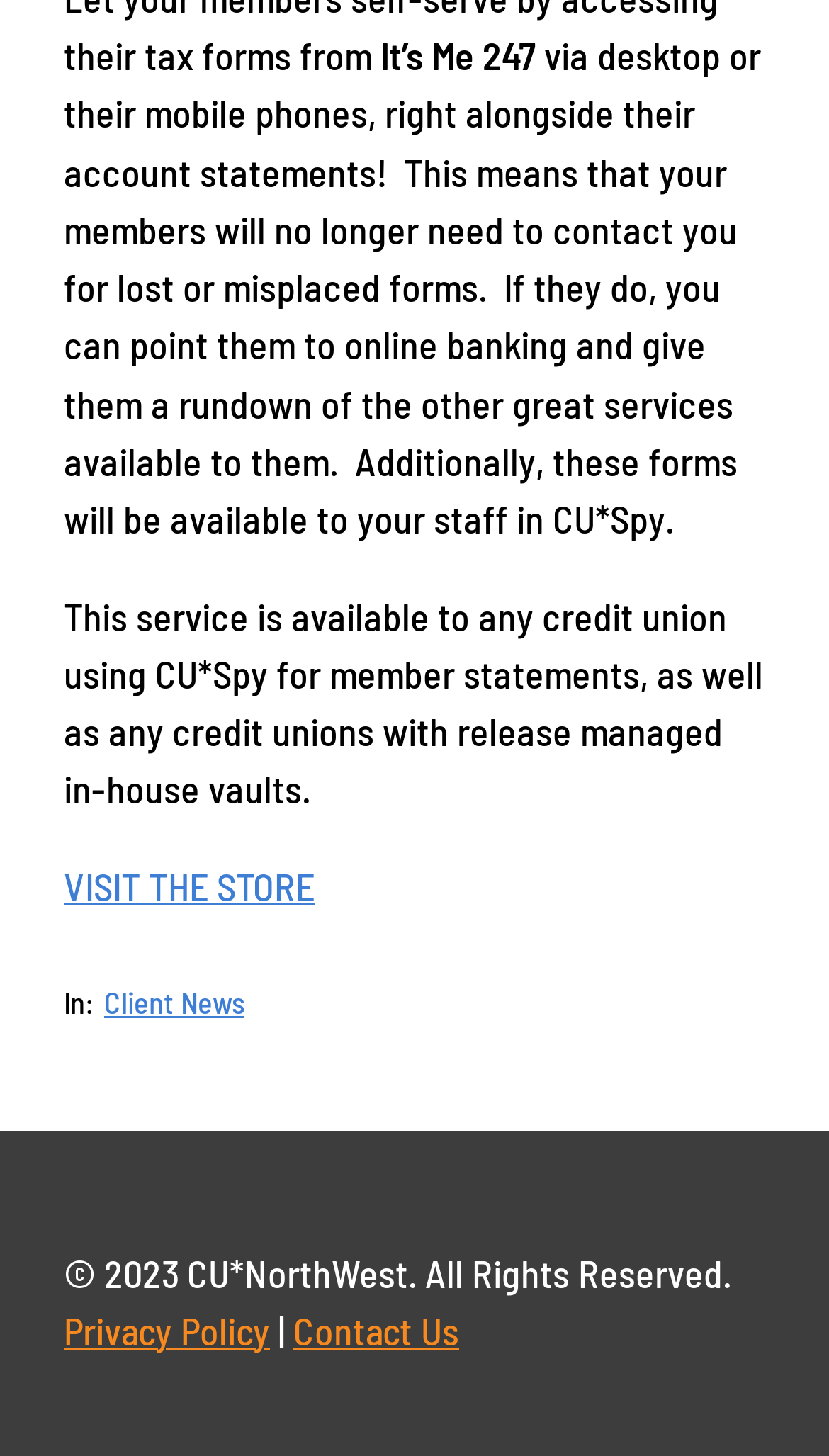Provide a single word or phrase answer to the question: 
What is the purpose of the 'VISIT THE STORE' link?

to visit the store